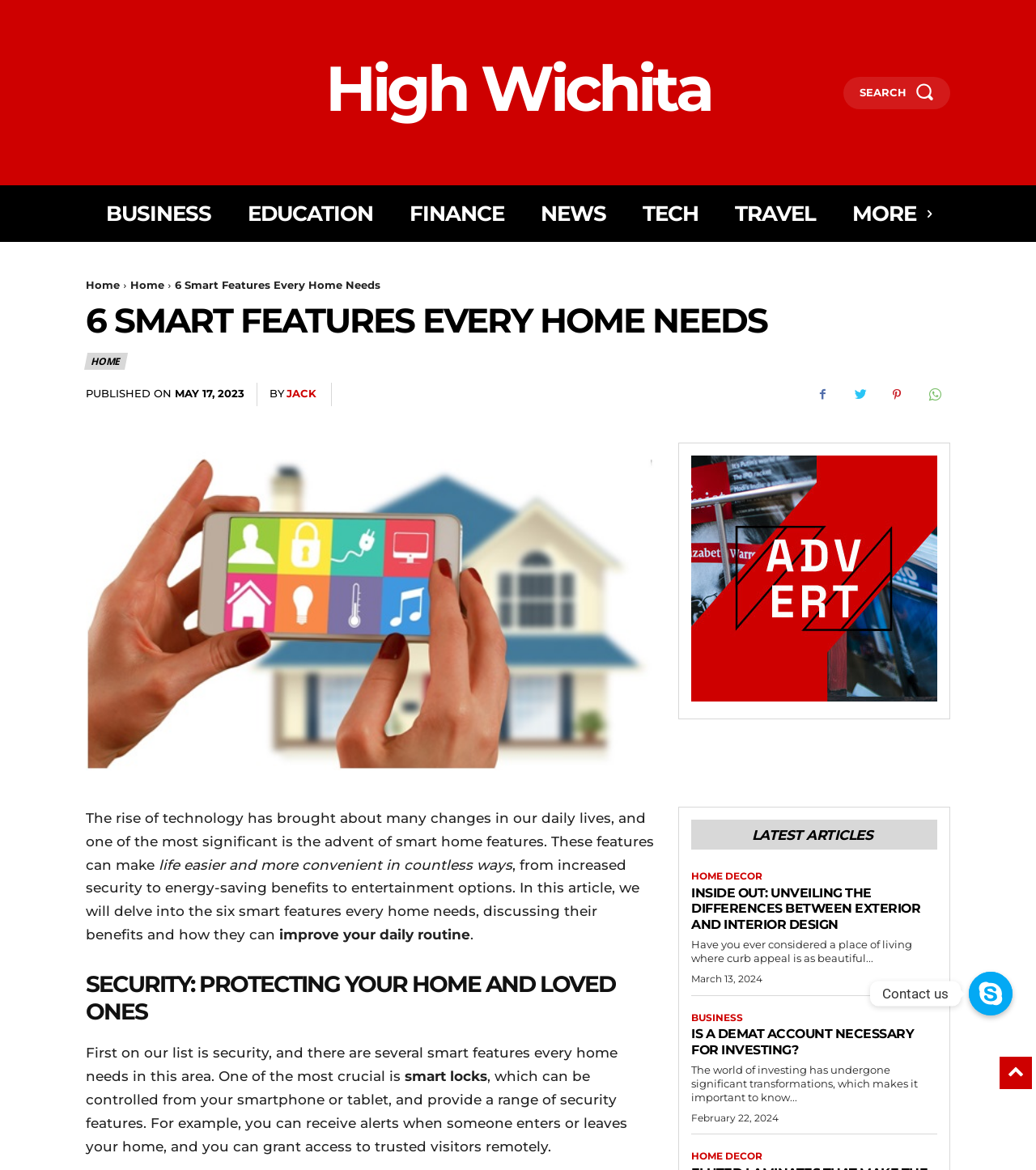Locate the bounding box coordinates of the element I should click to achieve the following instruction: "Search for something".

[0.814, 0.065, 0.917, 0.093]